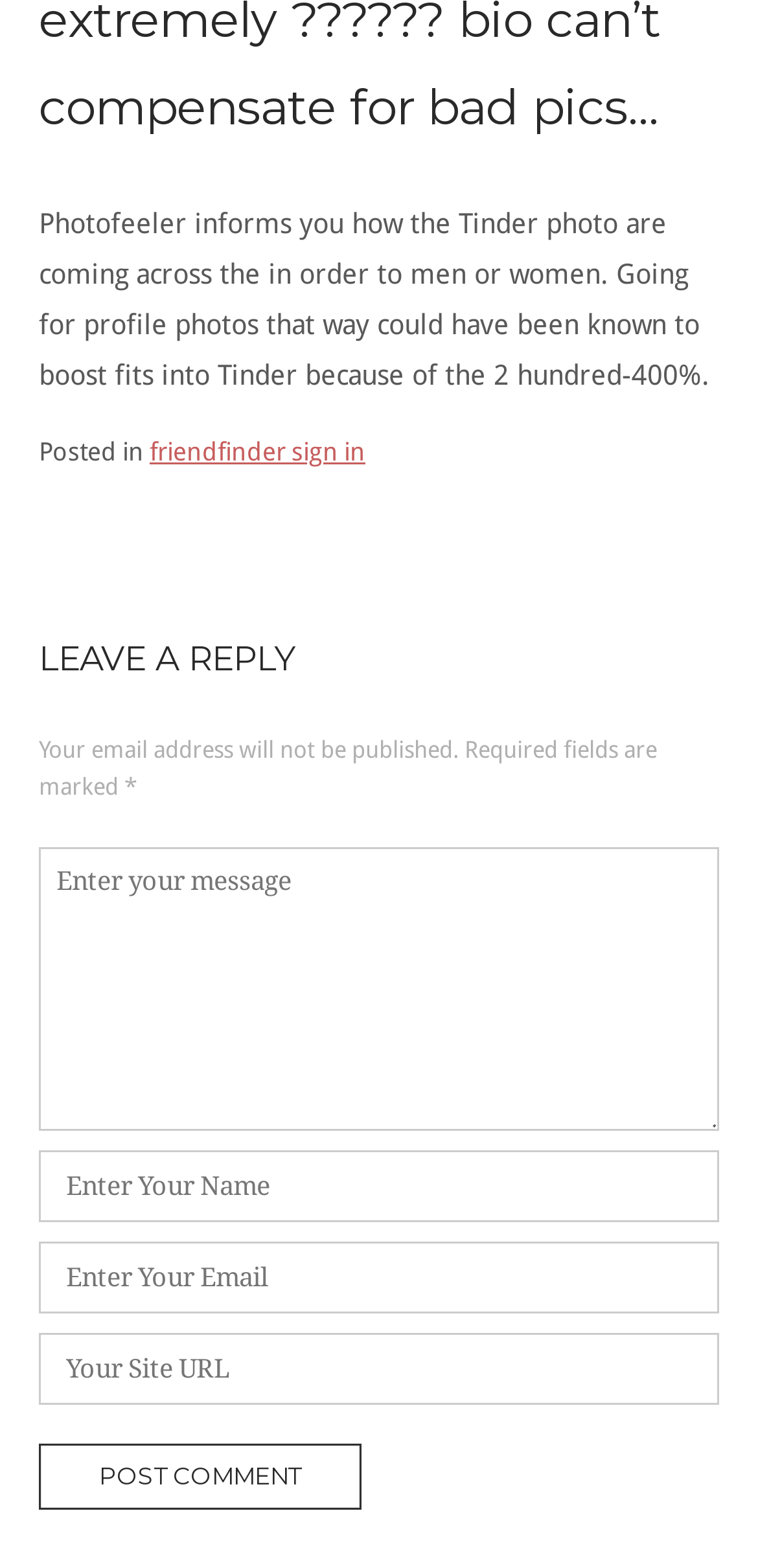What is the button text to submit a comment?
Please provide a single word or phrase as your answer based on the image.

Post Comment